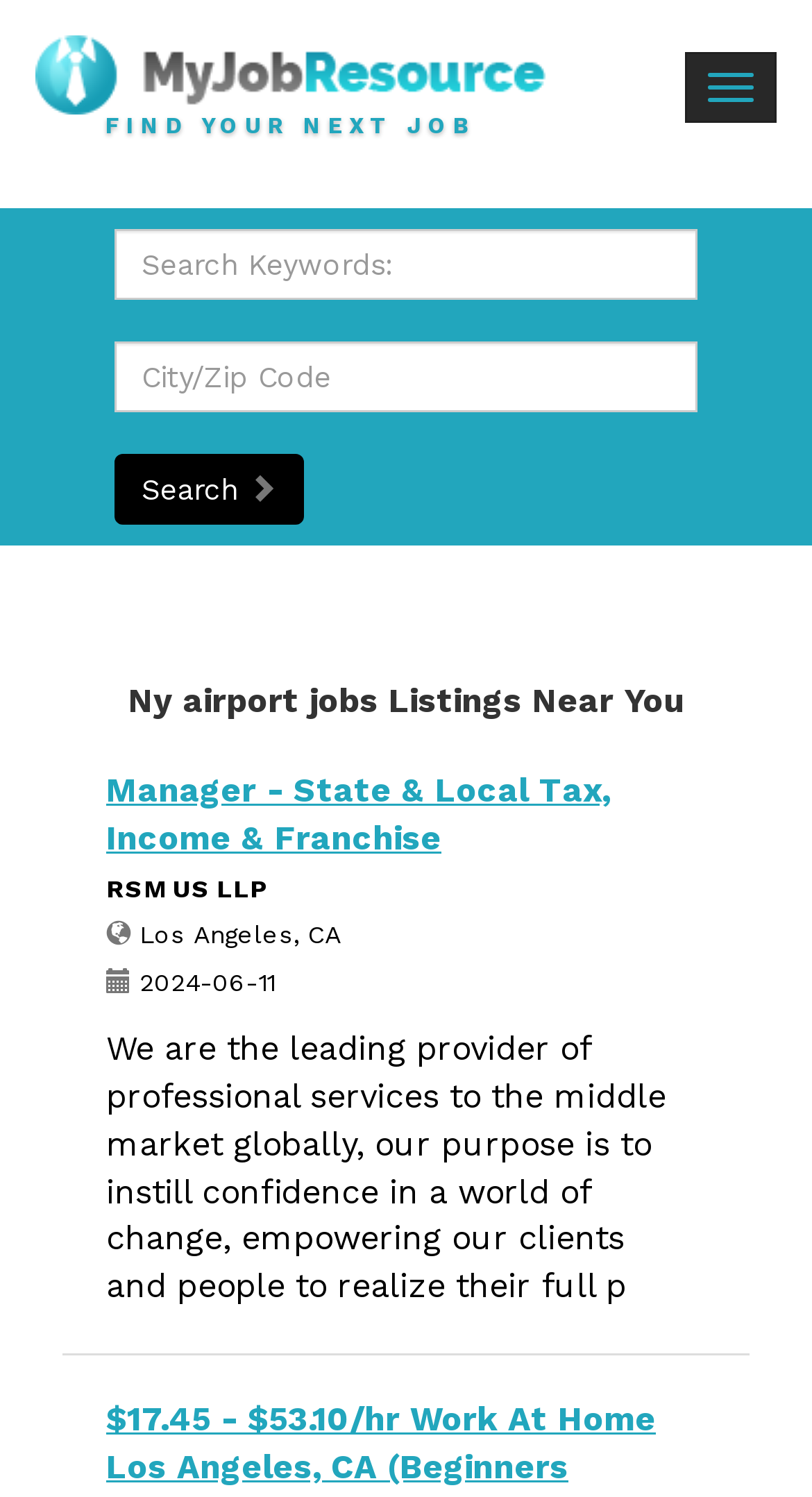What is the company logo above the heading?
Your answer should be a single word or phrase derived from the screenshot.

MyJobResource